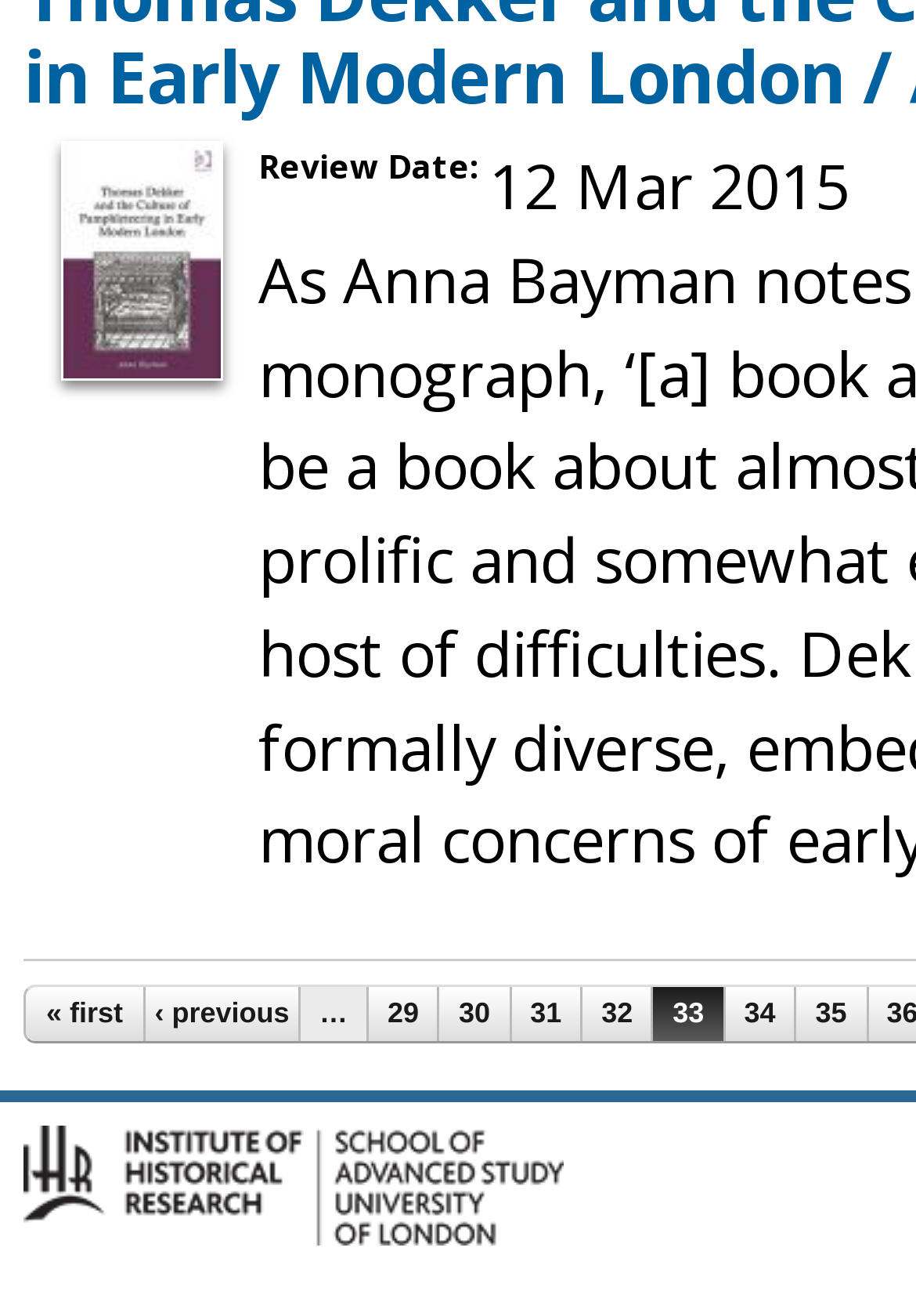What is the position of the 'Pages' heading?
Analyze the image and deliver a detailed answer to the question.

I compared the y1 and y2 coordinates of the 'Pages' heading element with other elements and found that it has a smaller y1 value, indicating that it is located at the top of the page. Its x1 value is also small, indicating that it is located at the left side of the page.